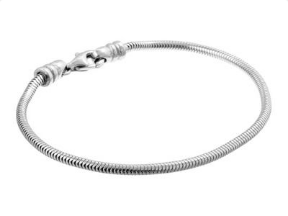Use a single word or phrase to answer the question: What is the name of the jewelry collection that this bracelet belongs to?

Chains